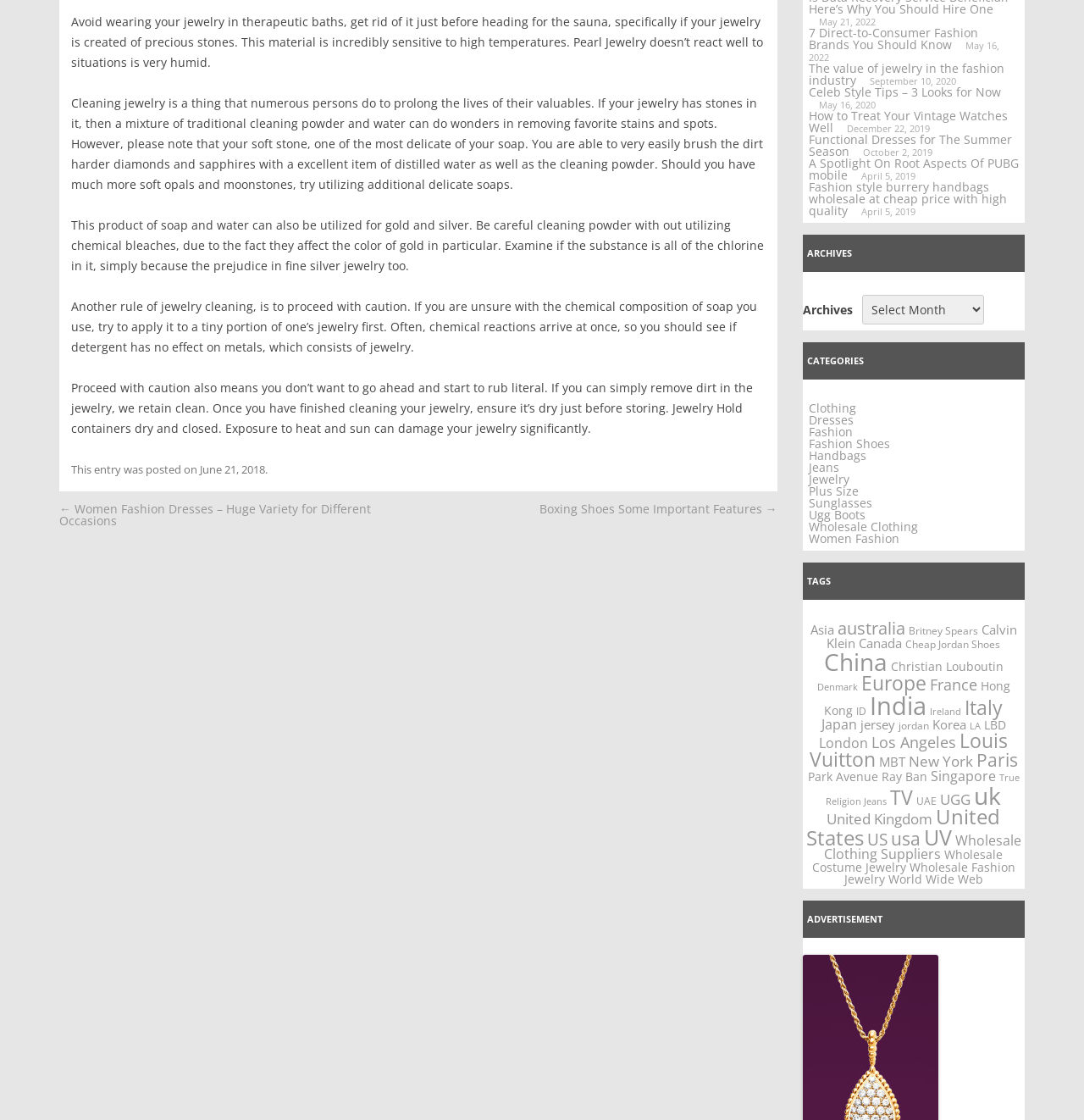Show the bounding box coordinates for the HTML element as described: "True Religion Jeans".

[0.762, 0.689, 0.94, 0.721]